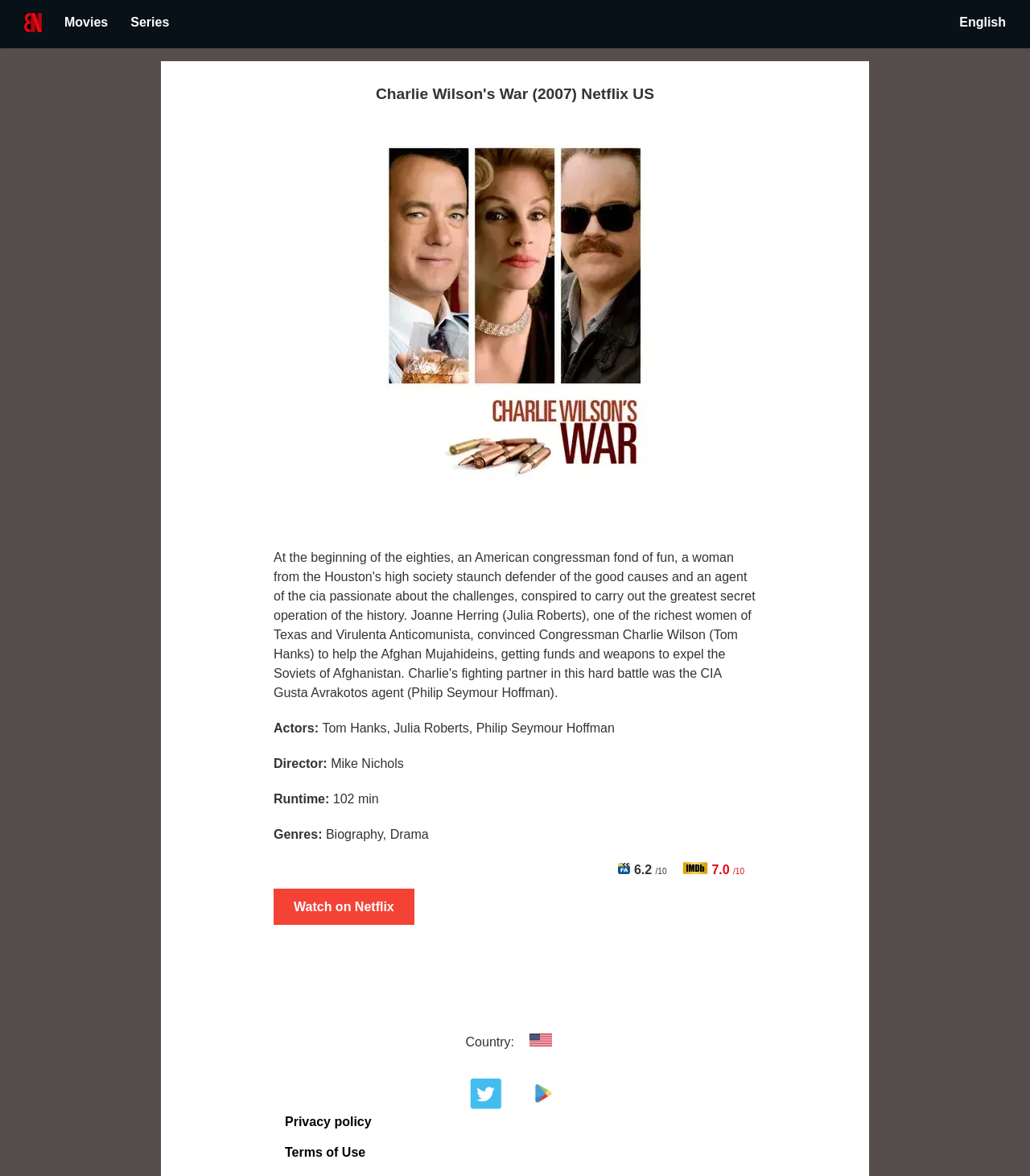What is the country where the movie is available?
Based on the screenshot, provide your answer in one word or phrase.

United States